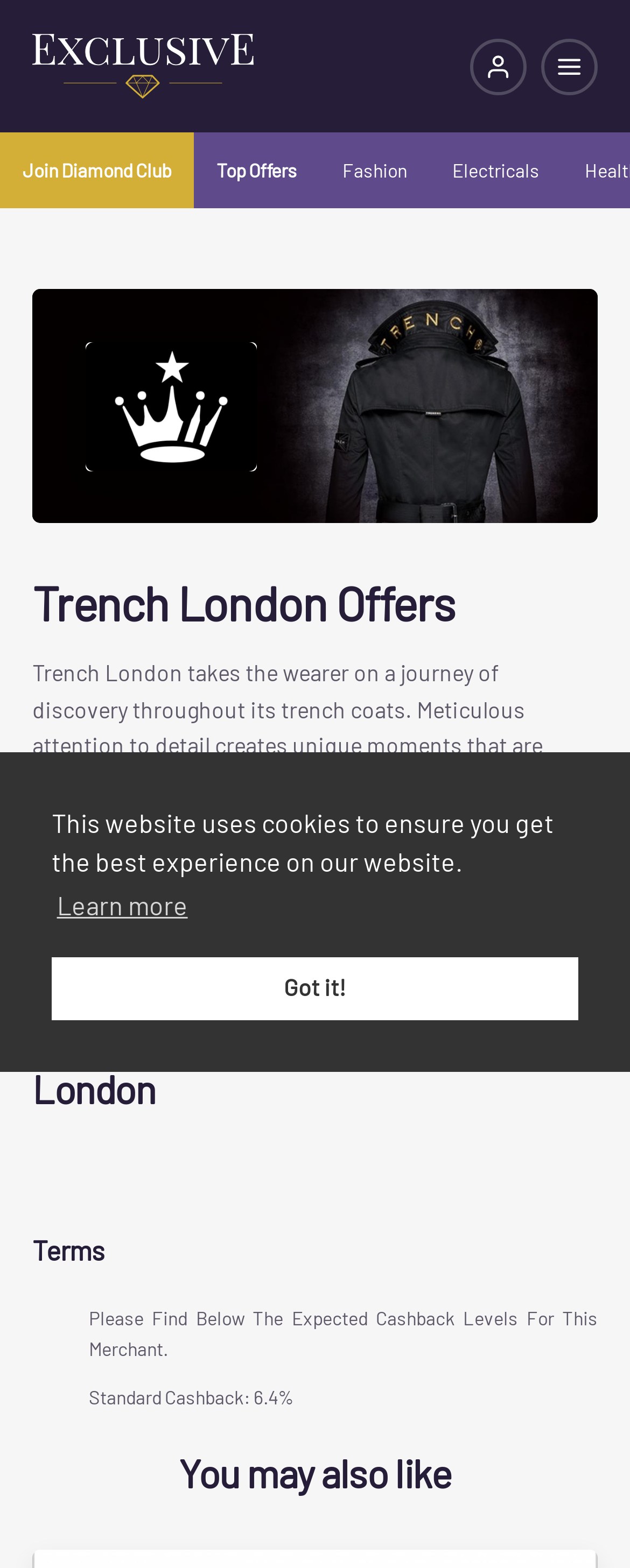Highlight the bounding box coordinates of the element that should be clicked to carry out the following instruction: "explore Romance Writing". The coordinates must be given as four float numbers ranging from 0 to 1, i.e., [left, top, right, bottom].

None